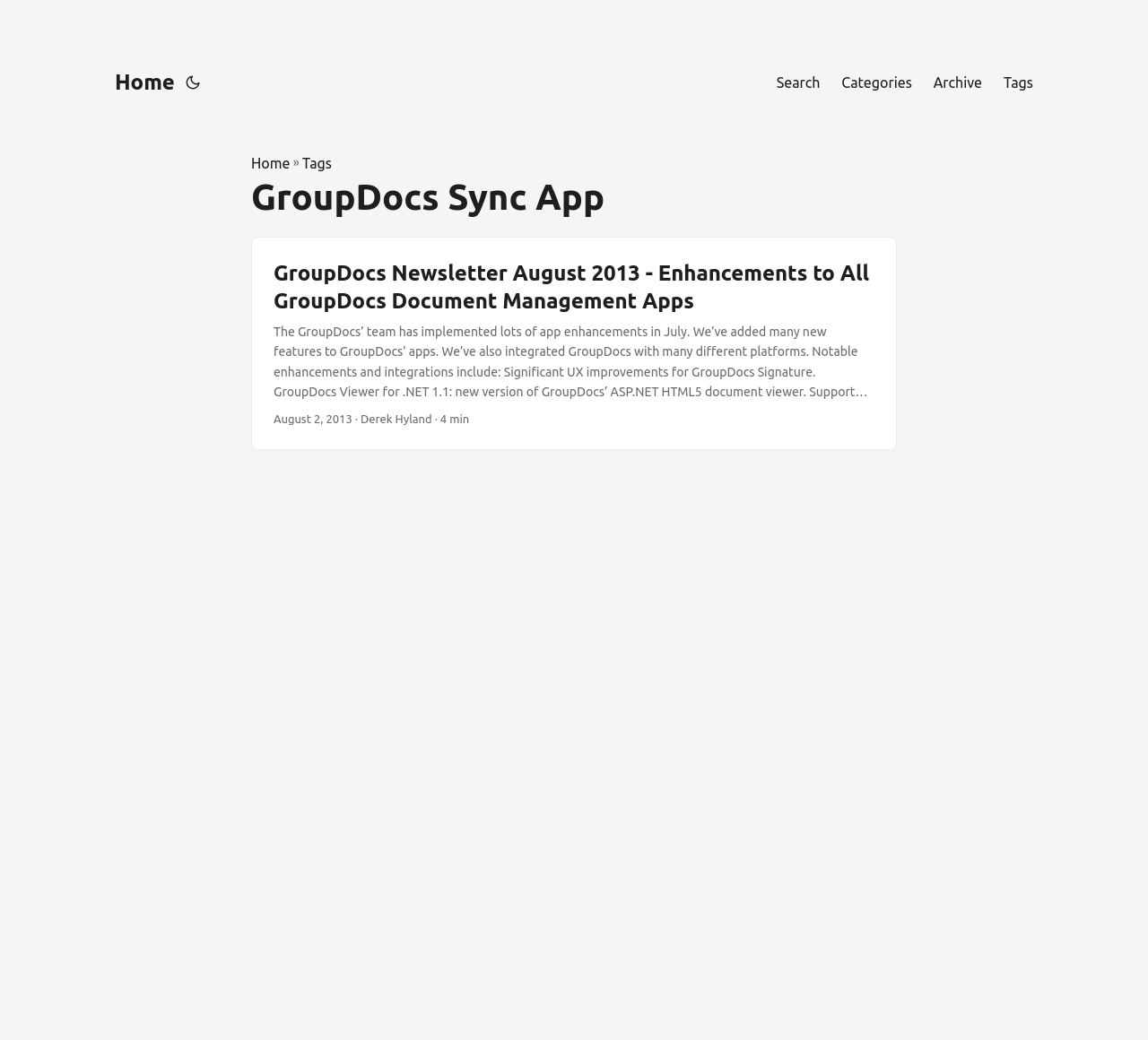Locate the bounding box coordinates of the clickable region necessary to complete the following instruction: "Visit the 'NEWS' page". Provide the coordinates in the format of four float numbers between 0 and 1, i.e., [left, top, right, bottom].

None